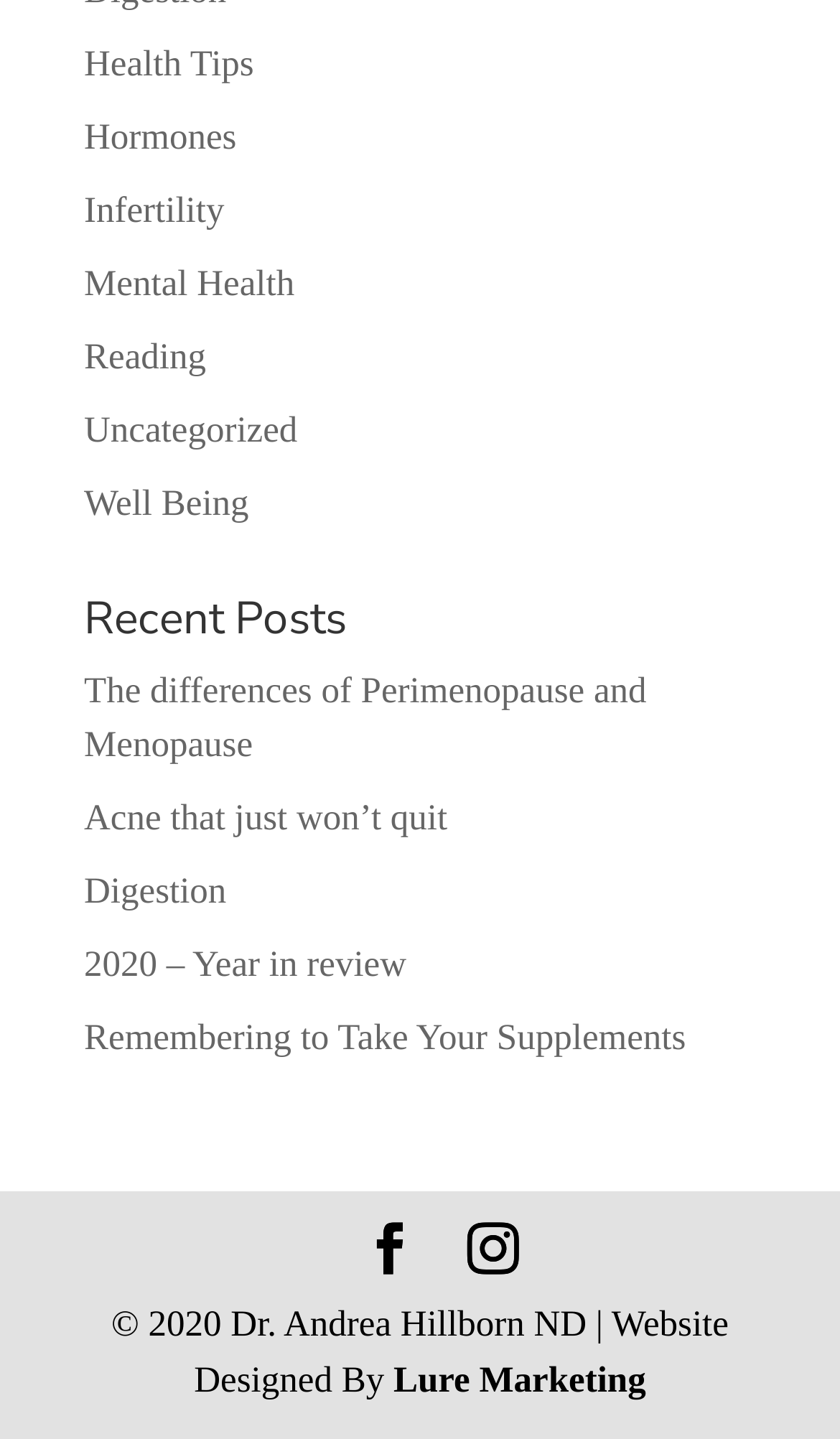What is the title of the latest post?
Look at the image and respond to the question as thoroughly as possible.

The latest post is listed under the 'Recent Posts' heading, and the title of the post is 'The differences of Perimenopause and Menopause'.